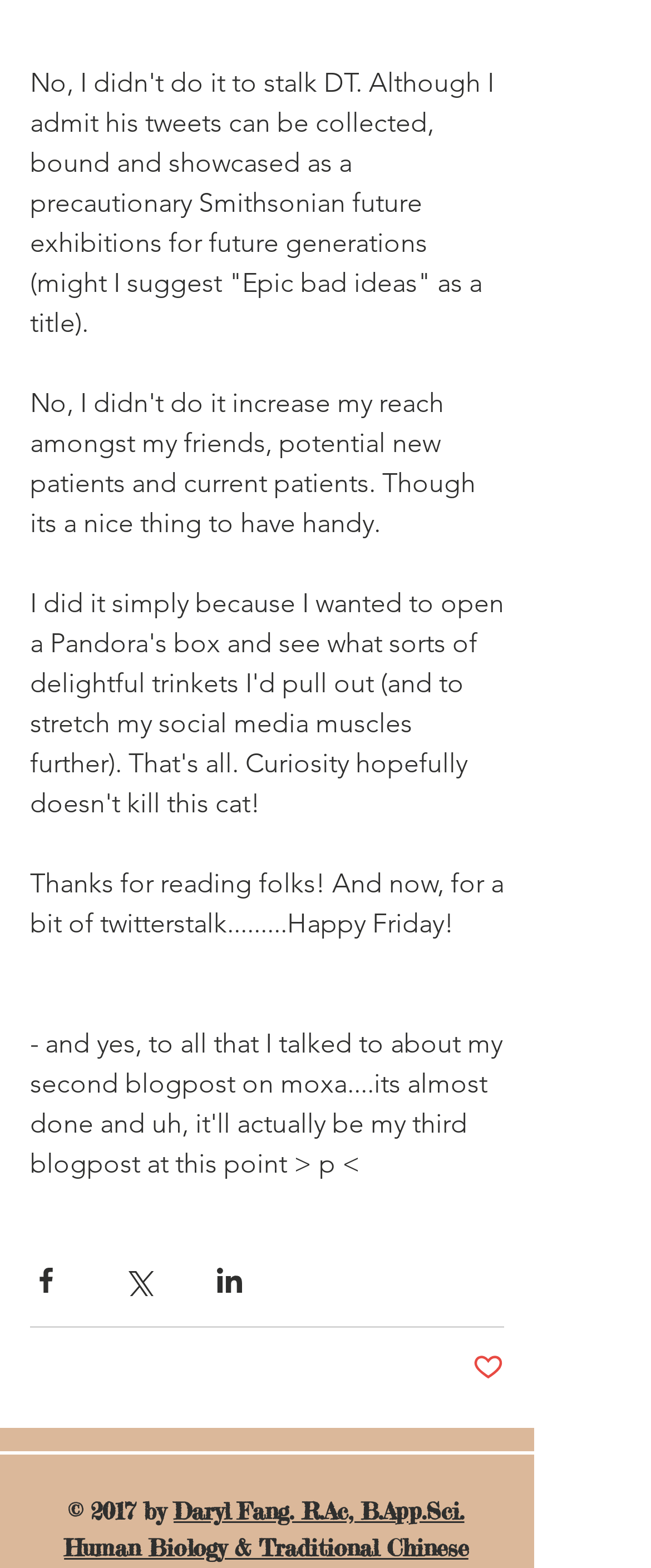What is the tone of the author's writing? From the image, respond with a single word or brief phrase.

Humorous